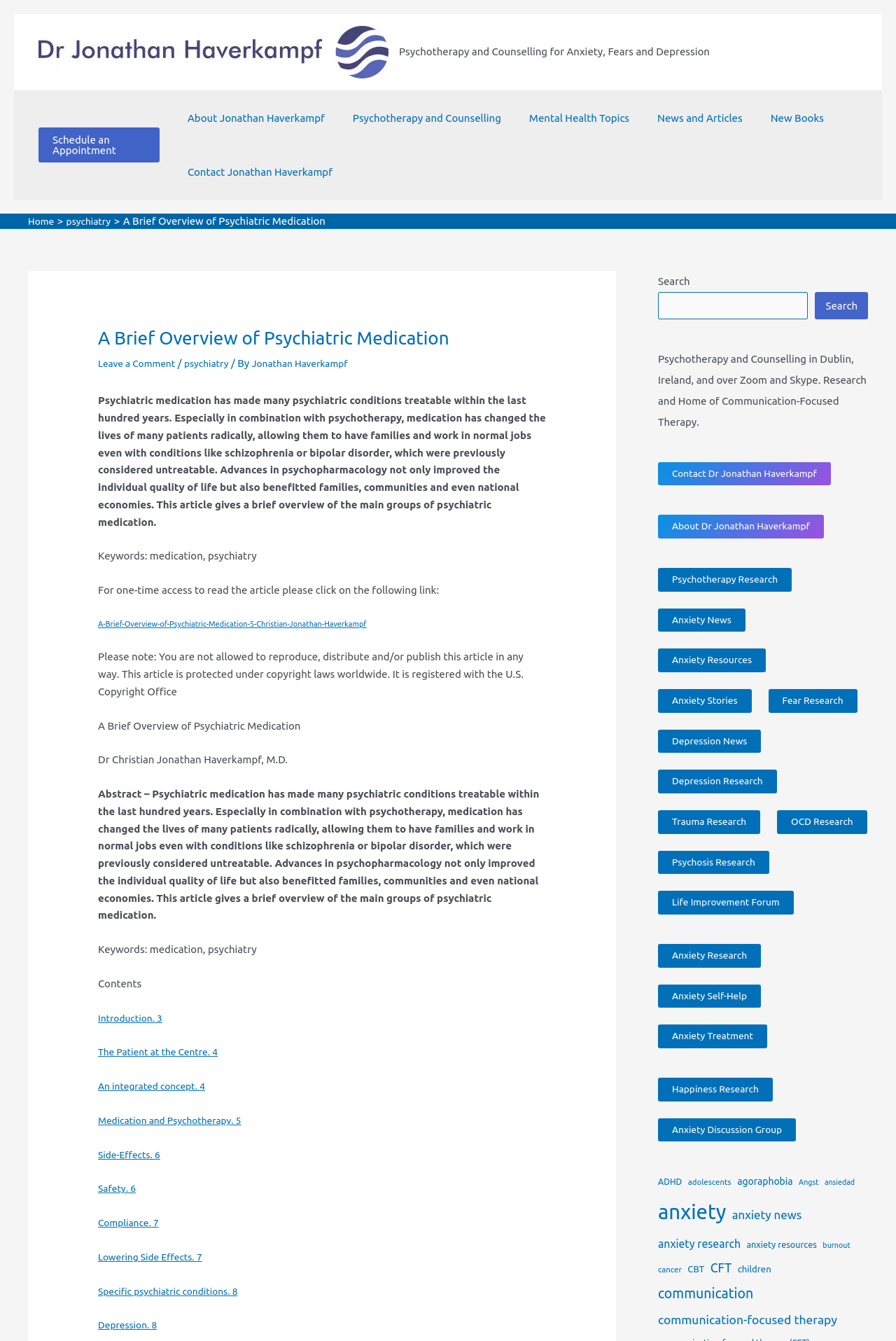What is the purpose of the 'Search' button?
Please use the visual content to give a single word or phrase answer.

To search the website